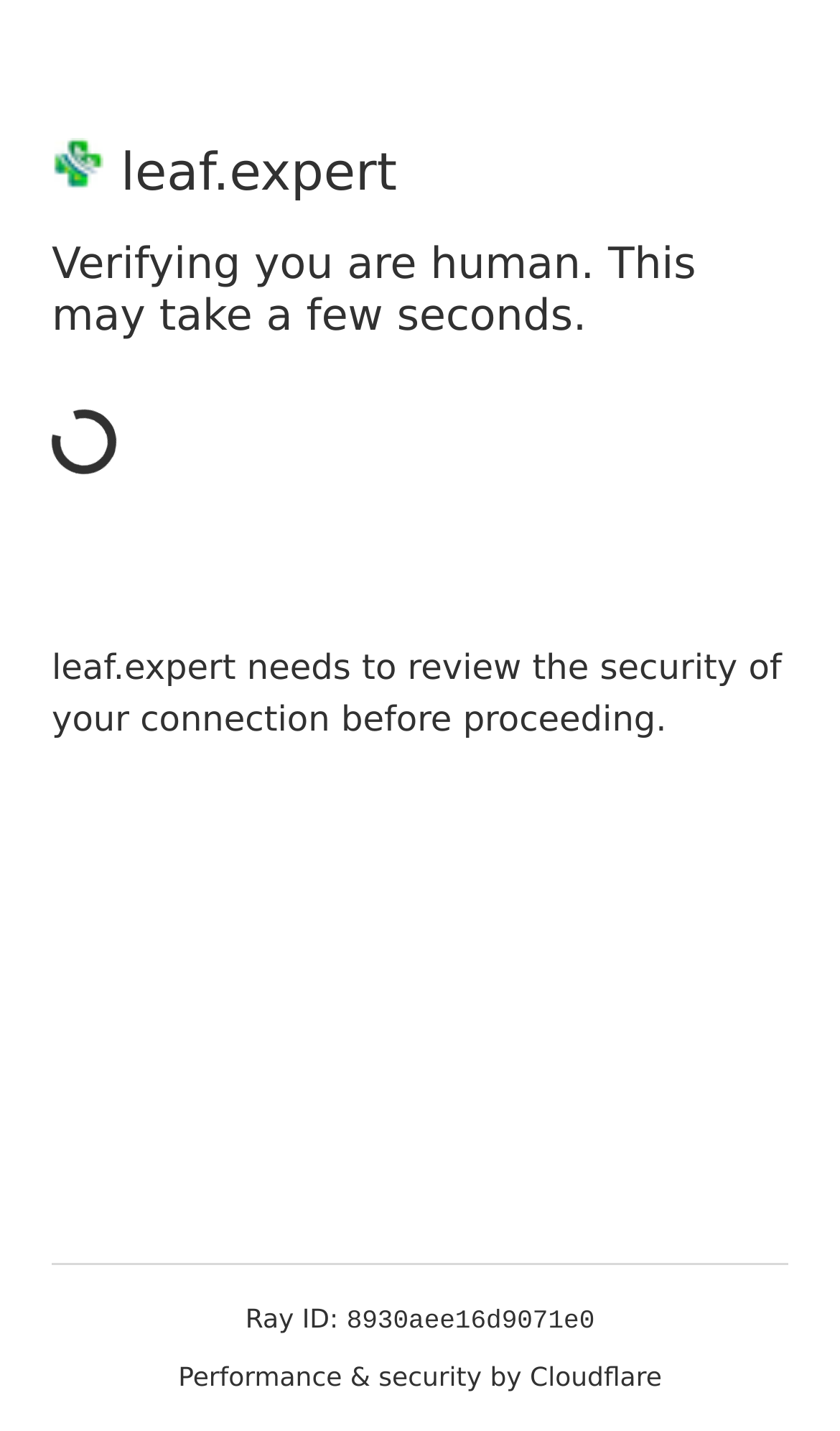Describe all the significant parts and information present on the webpage.

The webpage appears to be a security verification page. At the top, there is a heading with an icon for "leaf.expert" and the text "leaf.expert" next to it. Below this heading, there is another heading that reads "Verifying you are human. This may take a few seconds." 

Further down, there is a paragraph of text that explains that "leaf.expert needs to review the security of your connection before proceeding." This text is centered on the page.

At the bottom of the page, there are three lines of text. The first line reads "Ray ID:", and the second line displays a long alphanumeric code. The third line states "Performance & security by Cloudflare". These lines are positioned near the bottom of the page, with the first line slightly above the second and third lines.